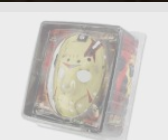Refer to the screenshot and answer the following question in detail:
What is the theme of the mask?

The mask is a replica of Jason Voorhees' iconic hockey mask from 'Friday the 13th – The Final Chapter', which is a horror film, and it embodies the horror film's chilling aesthetic.